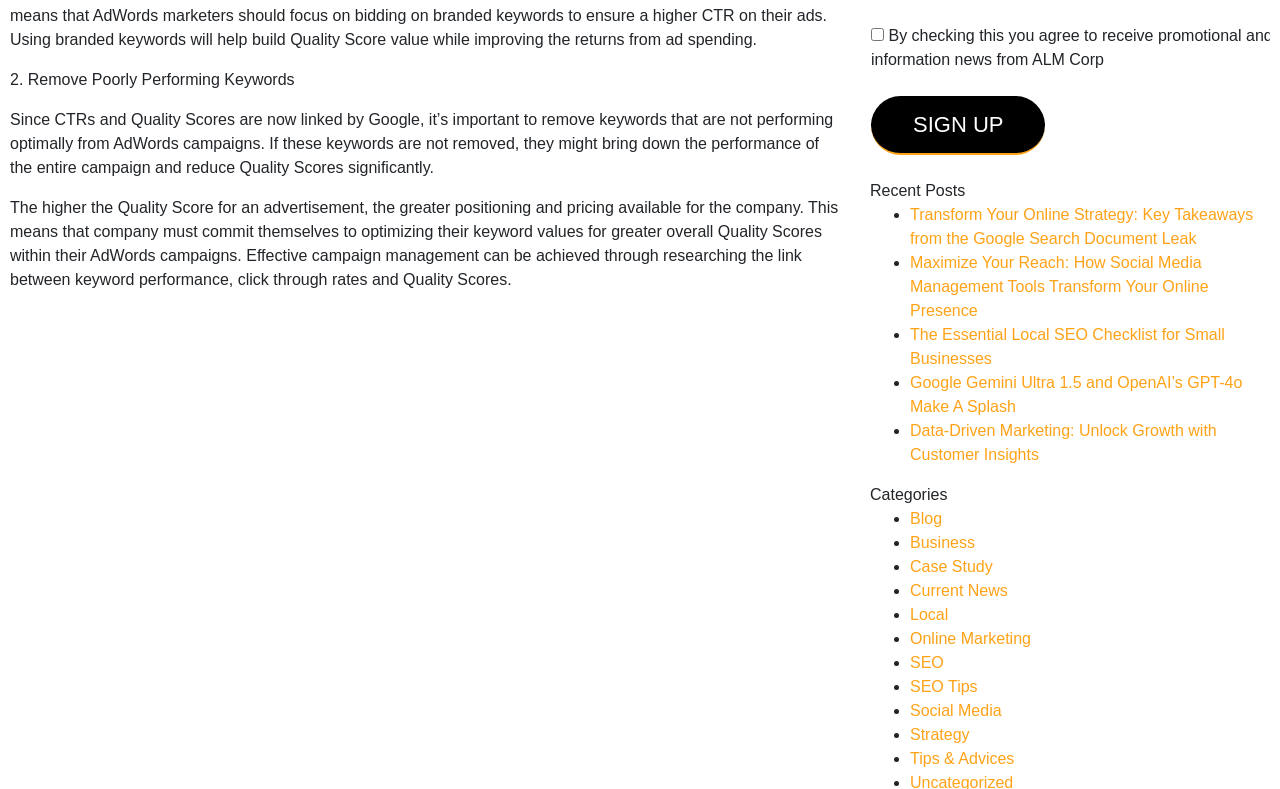Given the element description "Online Marketing", identify the bounding box of the corresponding UI element.

[0.711, 0.799, 0.805, 0.82]